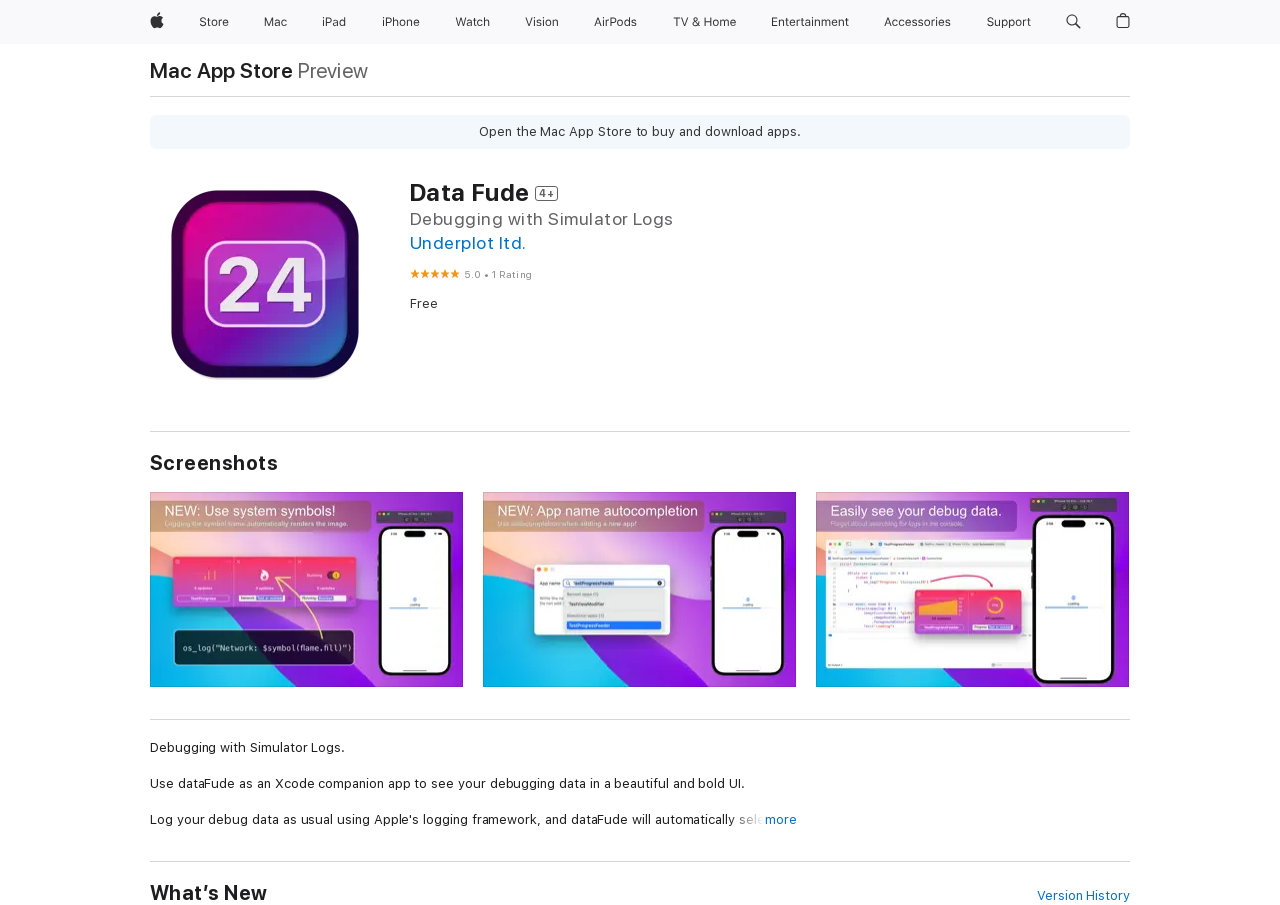Please determine the bounding box coordinates of the area that needs to be clicked to complete this task: 'Click Apple'. The coordinates must be four float numbers between 0 and 1, formatted as [left, top, right, bottom].

[0.111, 0.0, 0.134, 0.049]